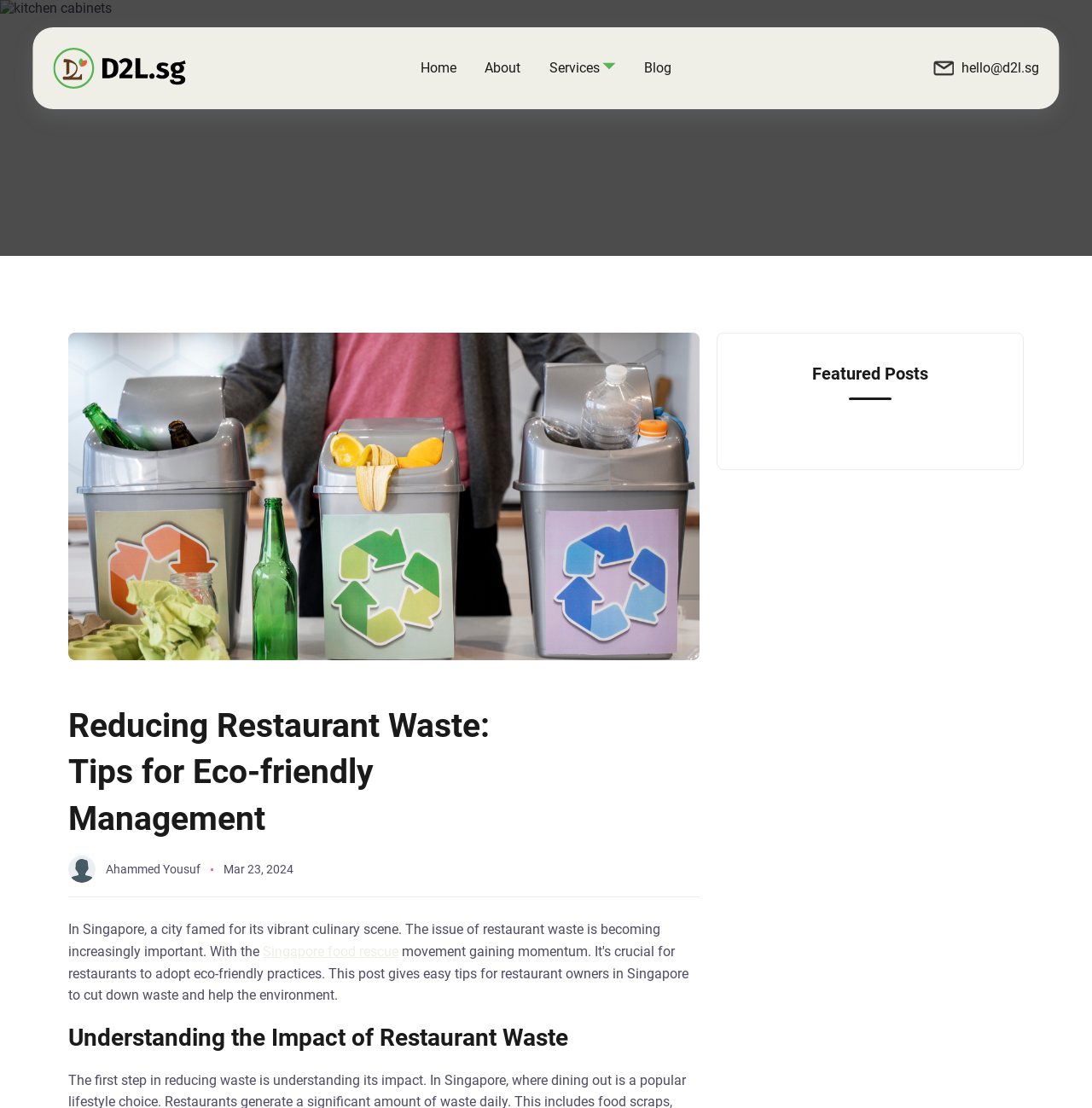Using the provided element description "Singapore food rescue", determine the bounding box coordinates of the UI element.

[0.241, 0.851, 0.365, 0.866]